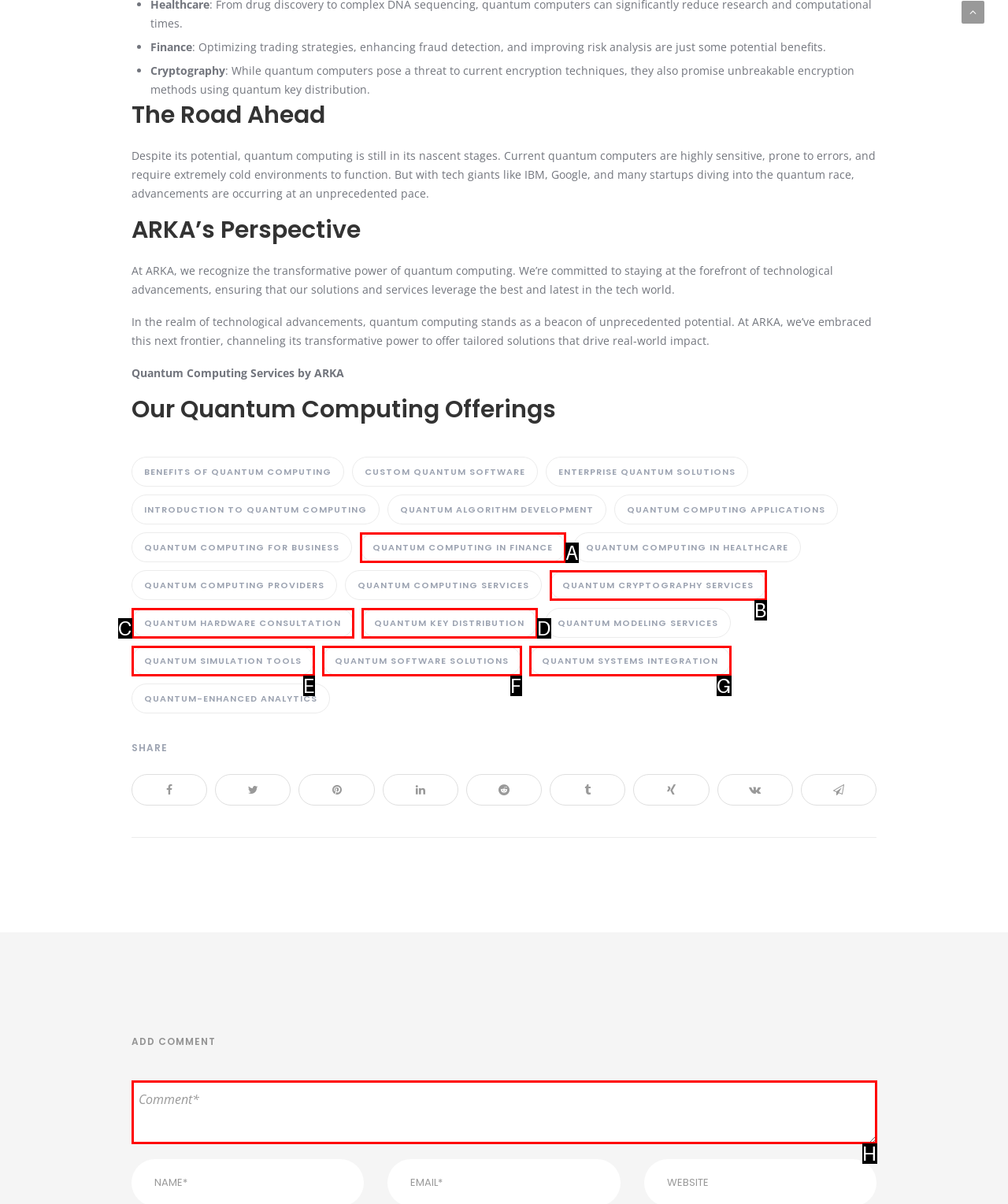With the provided description: Quantum Simulation Tools, select the most suitable HTML element. Respond with the letter of the selected option.

E